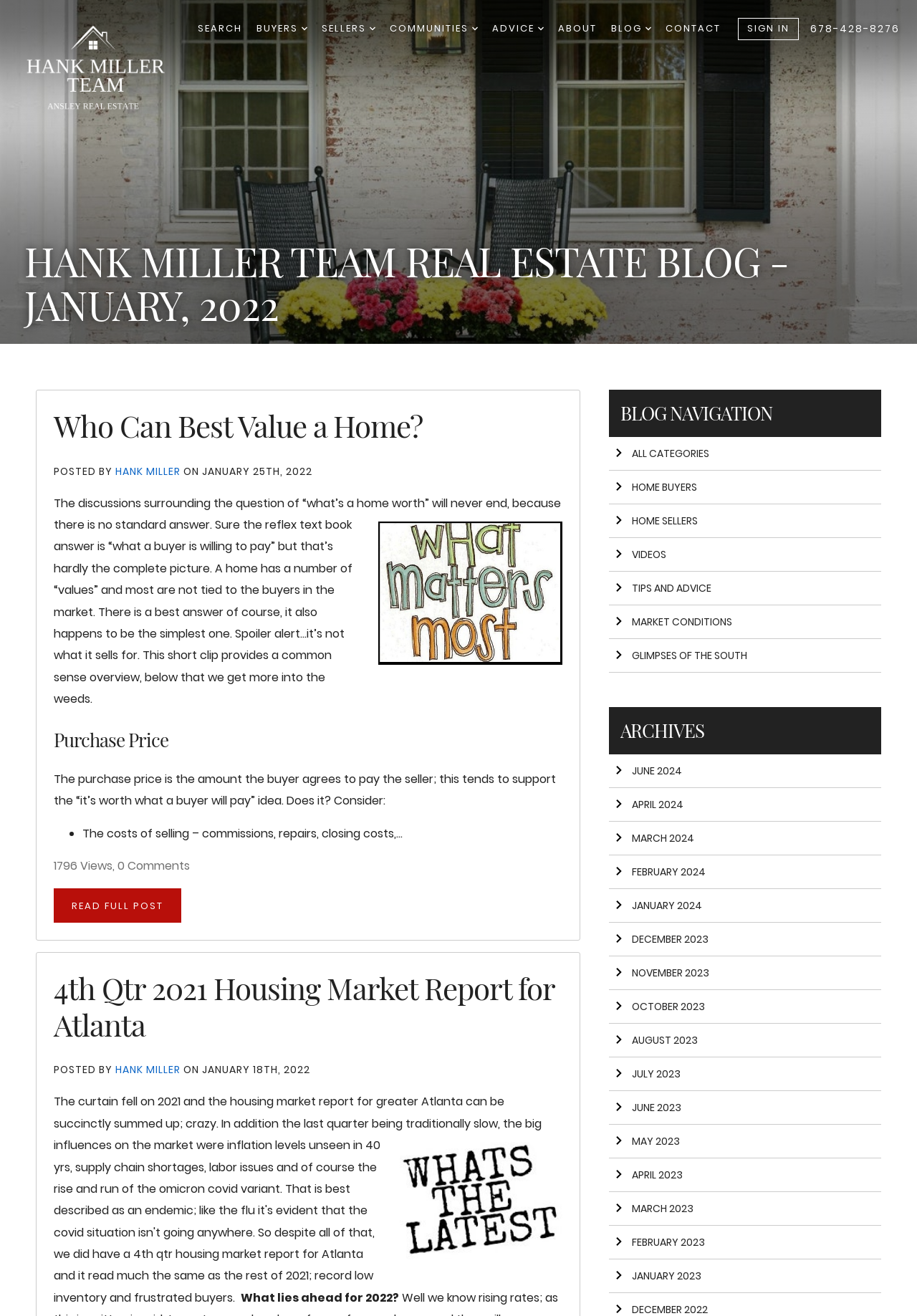Find the bounding box coordinates for the element that must be clicked to complete the instruction: "Contact". The coordinates should be four float numbers between 0 and 1, indicated as [left, top, right, bottom].

[0.726, 0.013, 0.786, 0.031]